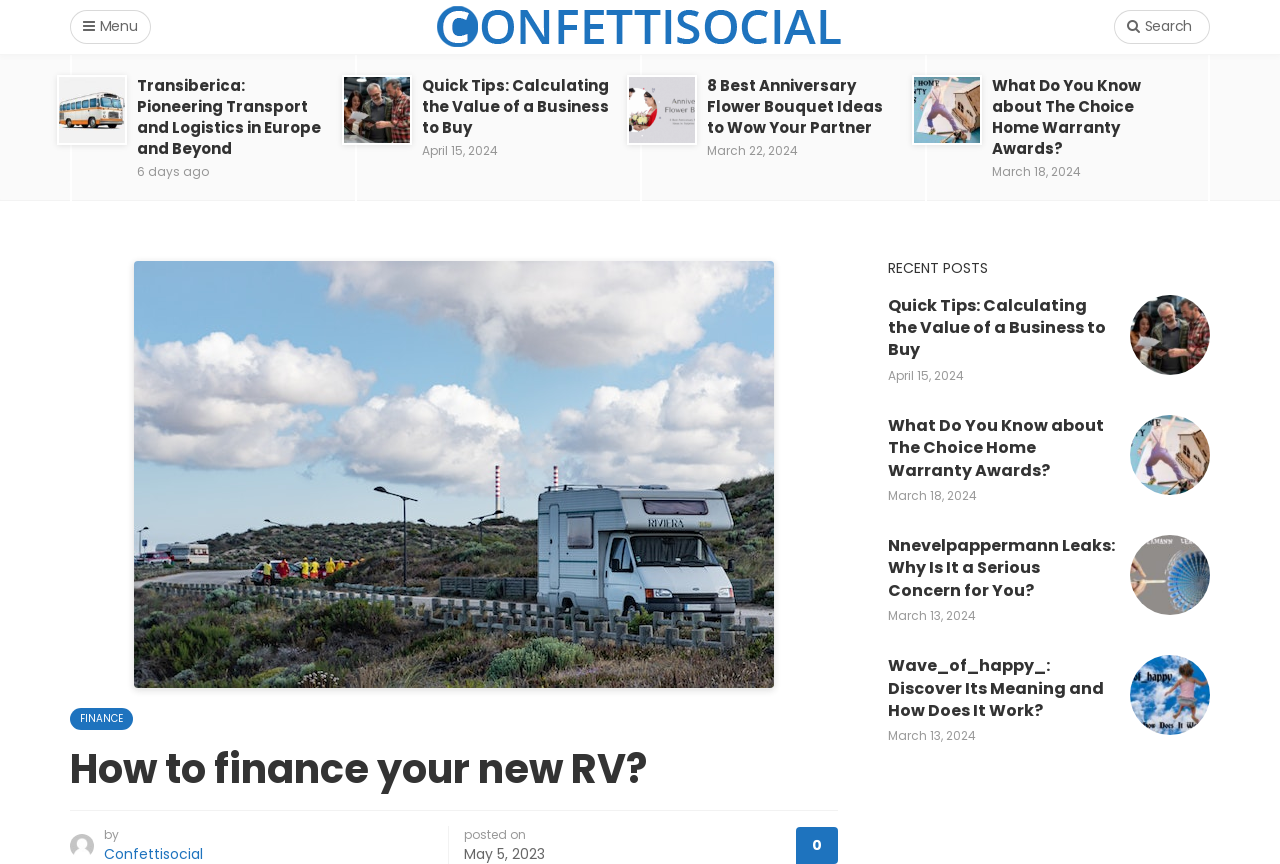Can you specify the bounding box coordinates for the region that should be clicked to fulfill this instruction: "Read the article 'How to finance your new RV?'".

[0.055, 0.861, 0.655, 0.921]